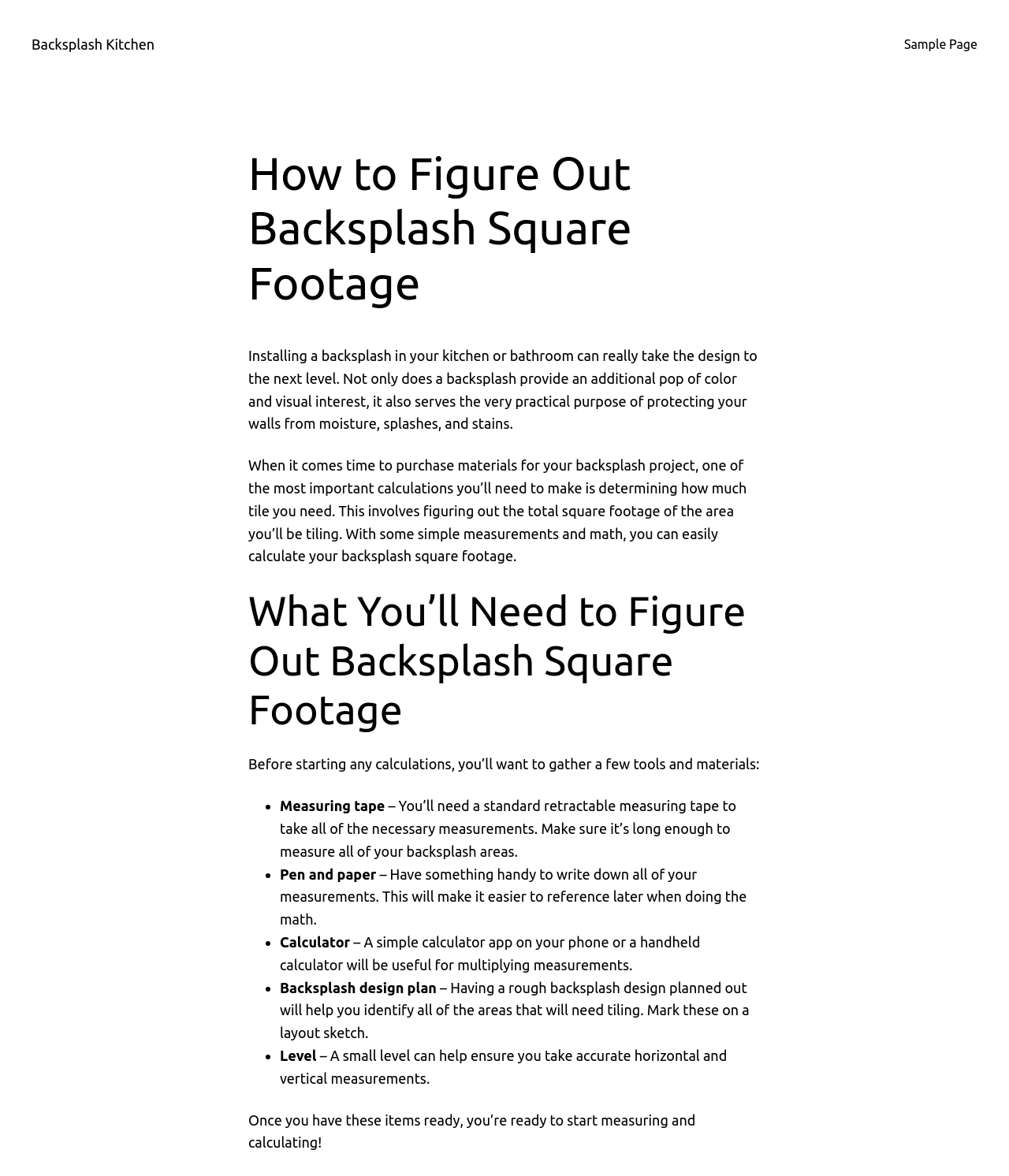Give a short answer using one word or phrase for the question:
What is the purpose of a backsplash?

Protecting walls